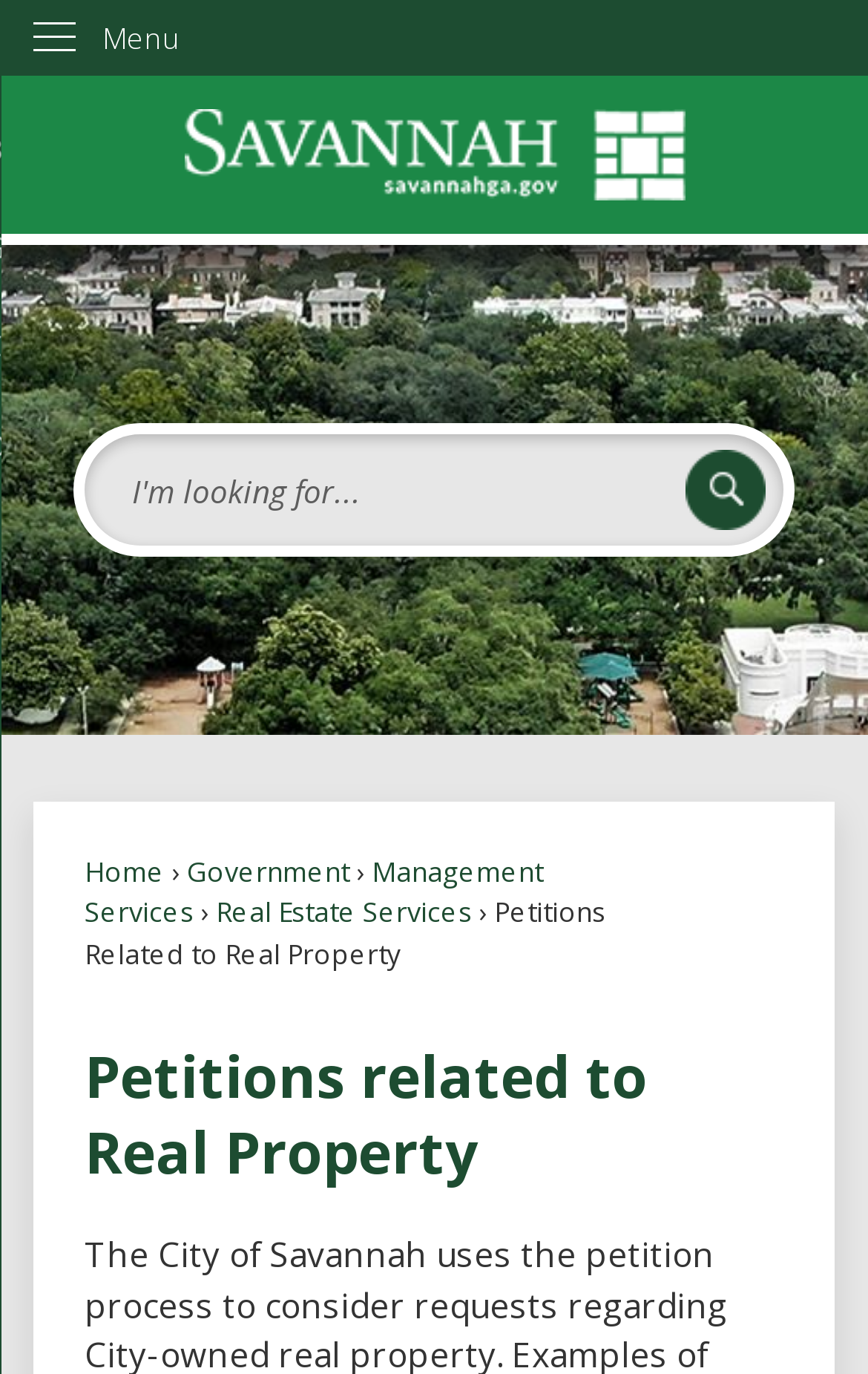Please find and provide the title of the webpage.

Petitions related to Real Property